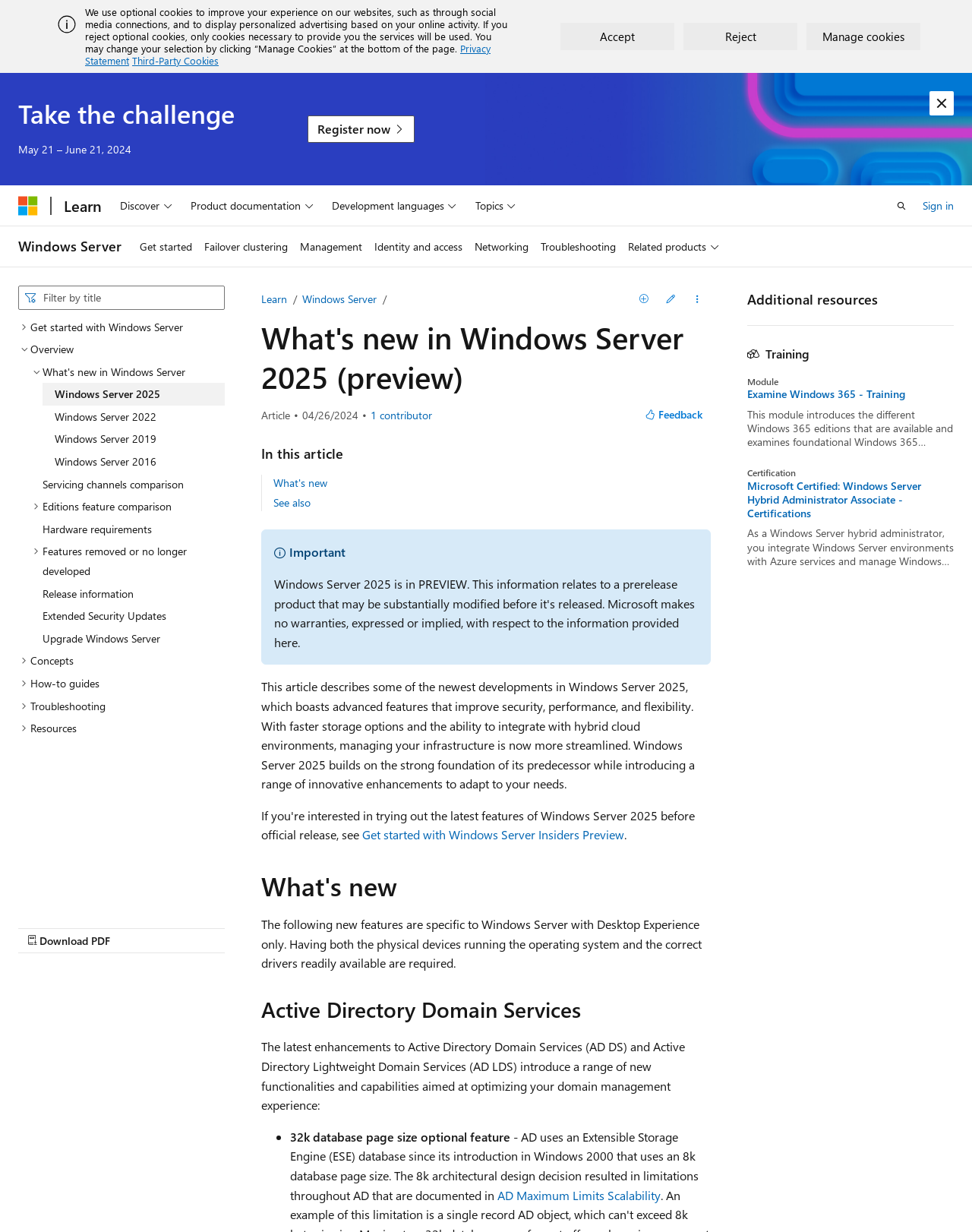Determine the bounding box coordinates for the region that must be clicked to execute the following instruction: "Contact us through sales@pixelsbrew.com".

None